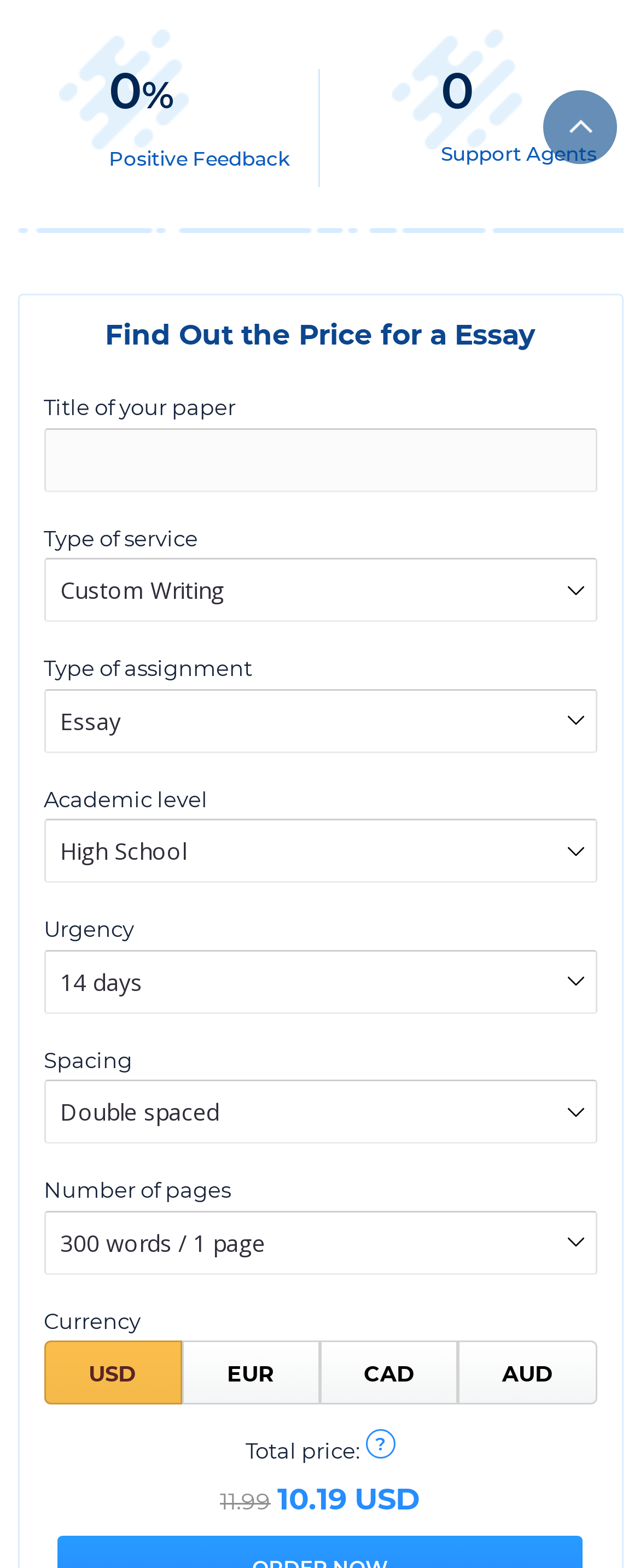What is the urgency period?
Analyze the screenshot and provide a detailed answer to the question.

The urgency period is selected as '14 days' by default in the 'Urgency' combobox.